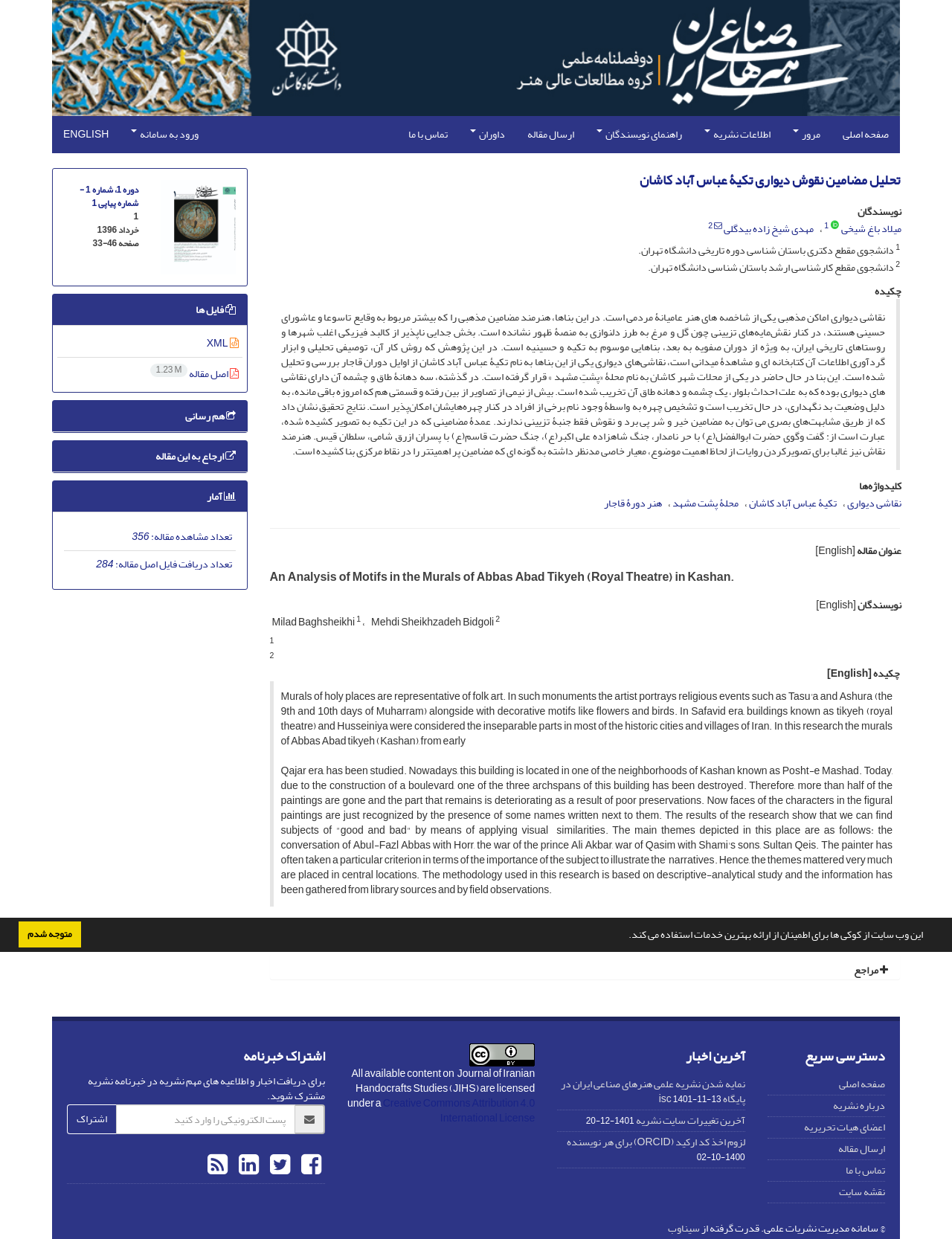Kindly determine the bounding box coordinates of the area that needs to be clicked to fulfill this instruction: "click the link to go to the main page".

[0.873, 0.094, 0.945, 0.124]